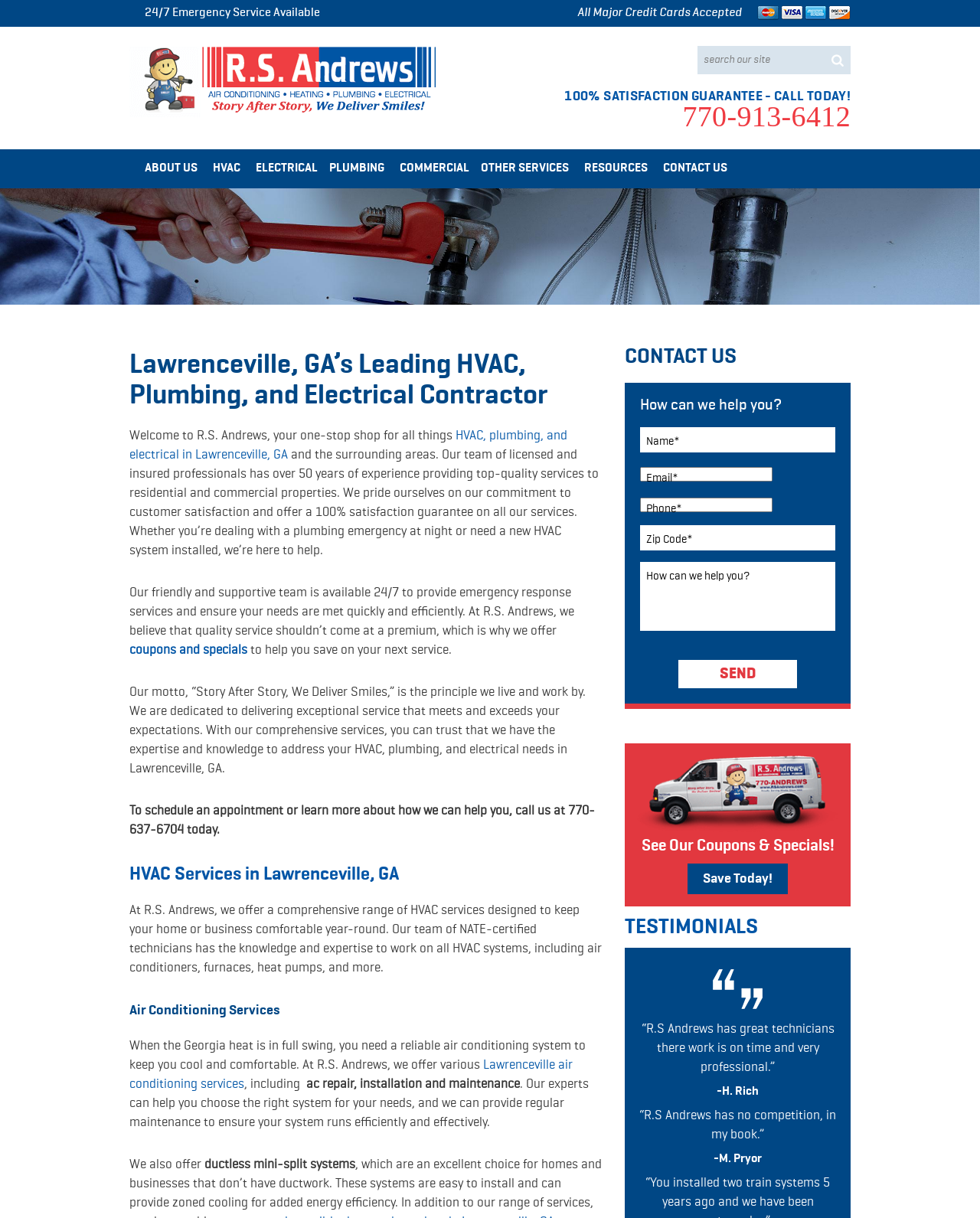Identify the bounding box coordinates for the UI element described as follows: Other Services. Use the format (top-left x, top-left y, bottom-right x, bottom-right y) and ensure all values are floating point numbers between 0 and 1.

[0.475, 0.123, 0.6, 0.155]